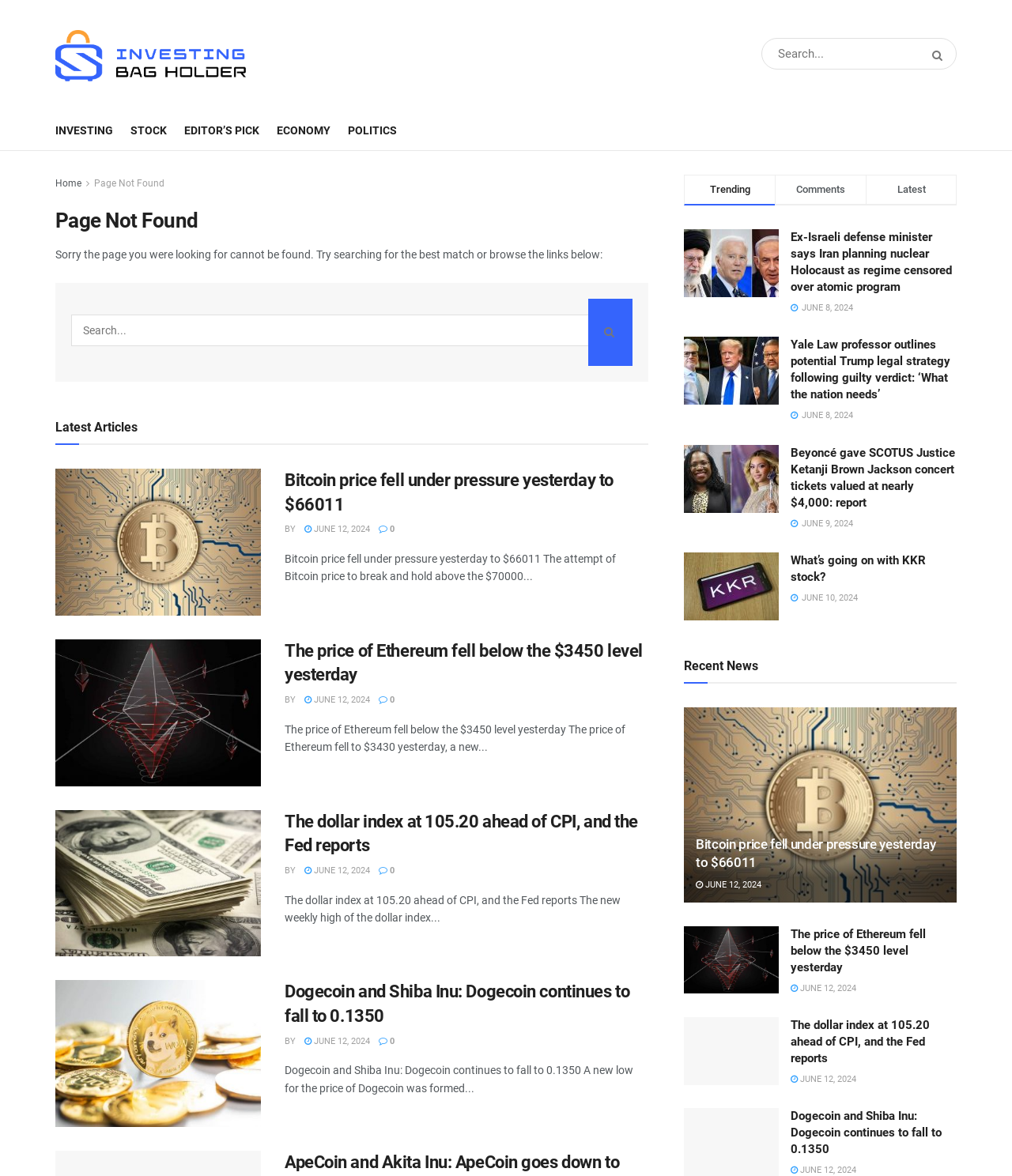Locate the bounding box coordinates of the area you need to click to fulfill this instruction: 'Search for articles'. The coordinates must be in the form of four float numbers ranging from 0 to 1: [left, top, right, bottom].

[0.752, 0.032, 0.945, 0.059]